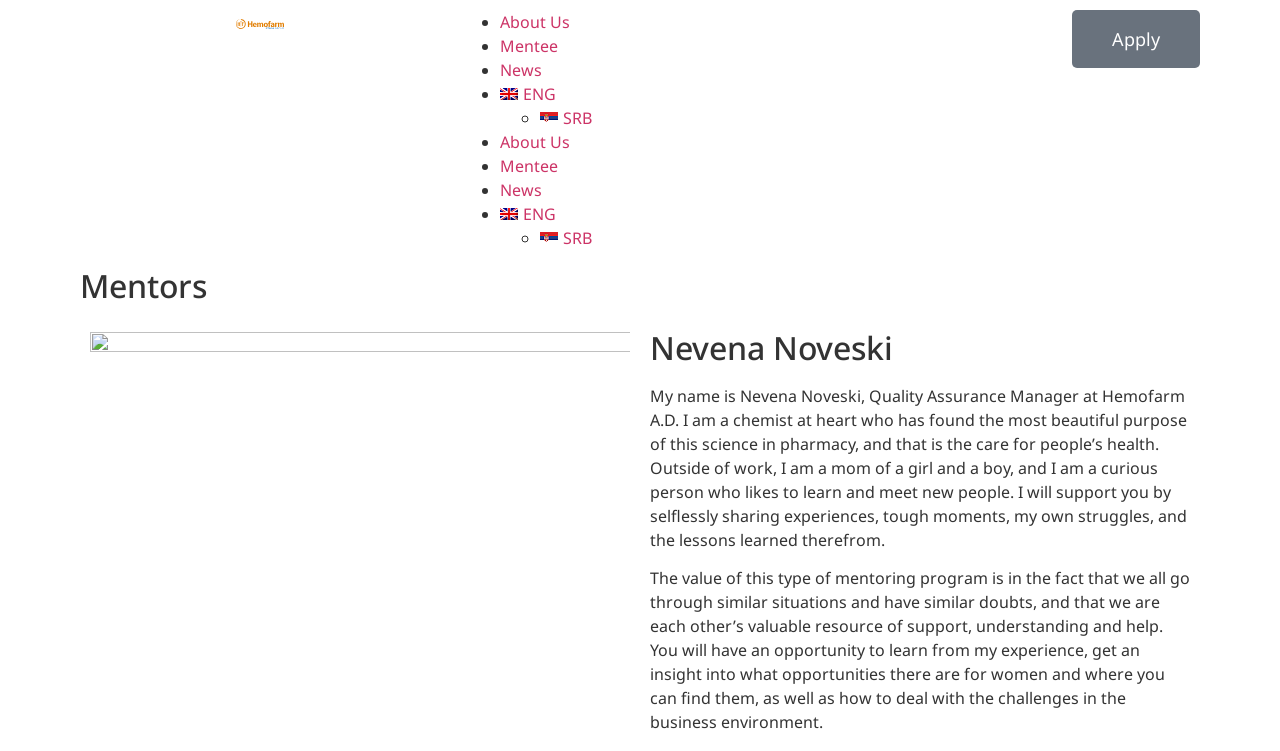Please mark the clickable region by giving the bounding box coordinates needed to complete this instruction: "Click on About Us".

[0.391, 0.015, 0.445, 0.044]